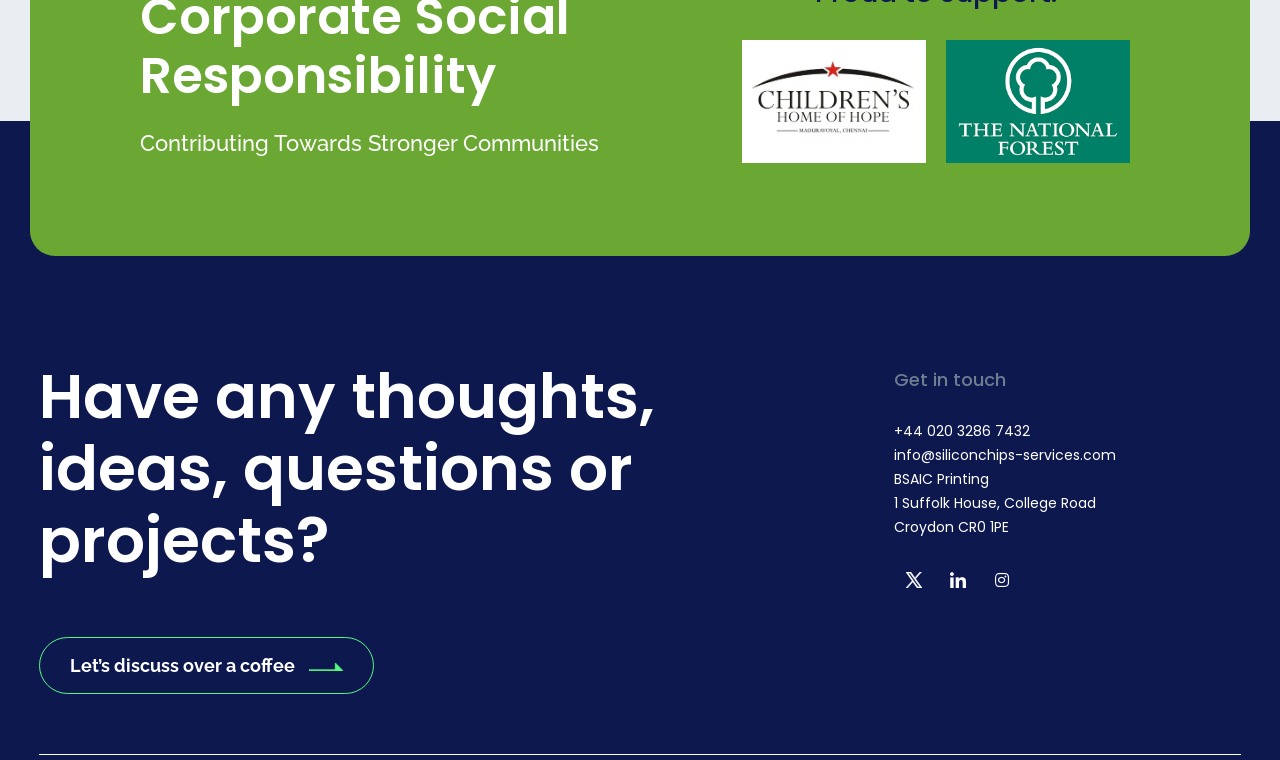Refer to the image and provide a thorough answer to this question:
What is the call to action on the page?

The call to action on the page is 'Let's discuss over a coffee', which is a link that invites users to discuss their thoughts, ideas, questions, or projects with the organization.